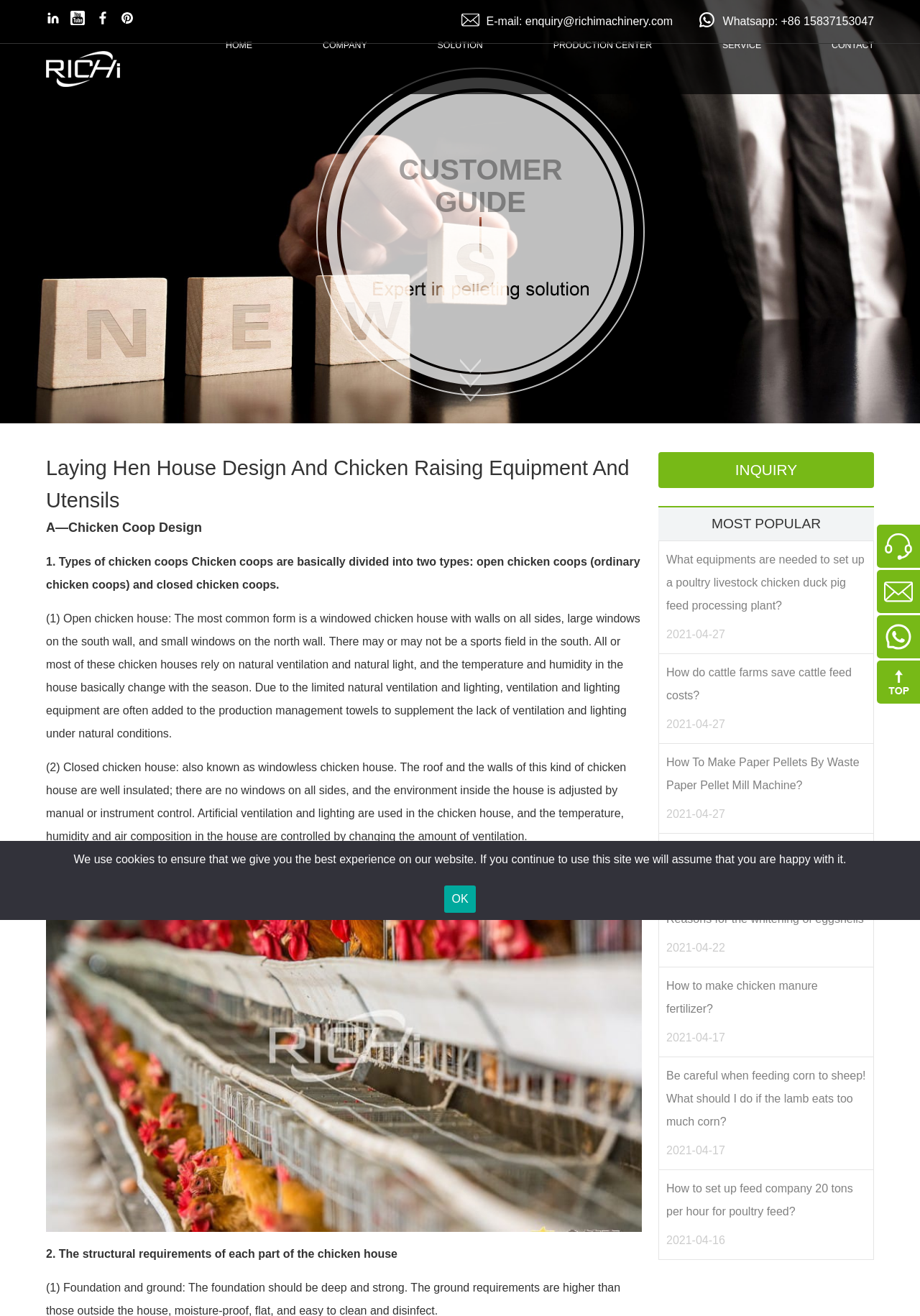Using the provided description: "PRODUCTION CENTER", find the bounding box coordinates of the corresponding UI element. The output should be four float numbers between 0 and 1, in the format [left, top, right, bottom].

[0.573, 0.033, 0.726, 0.072]